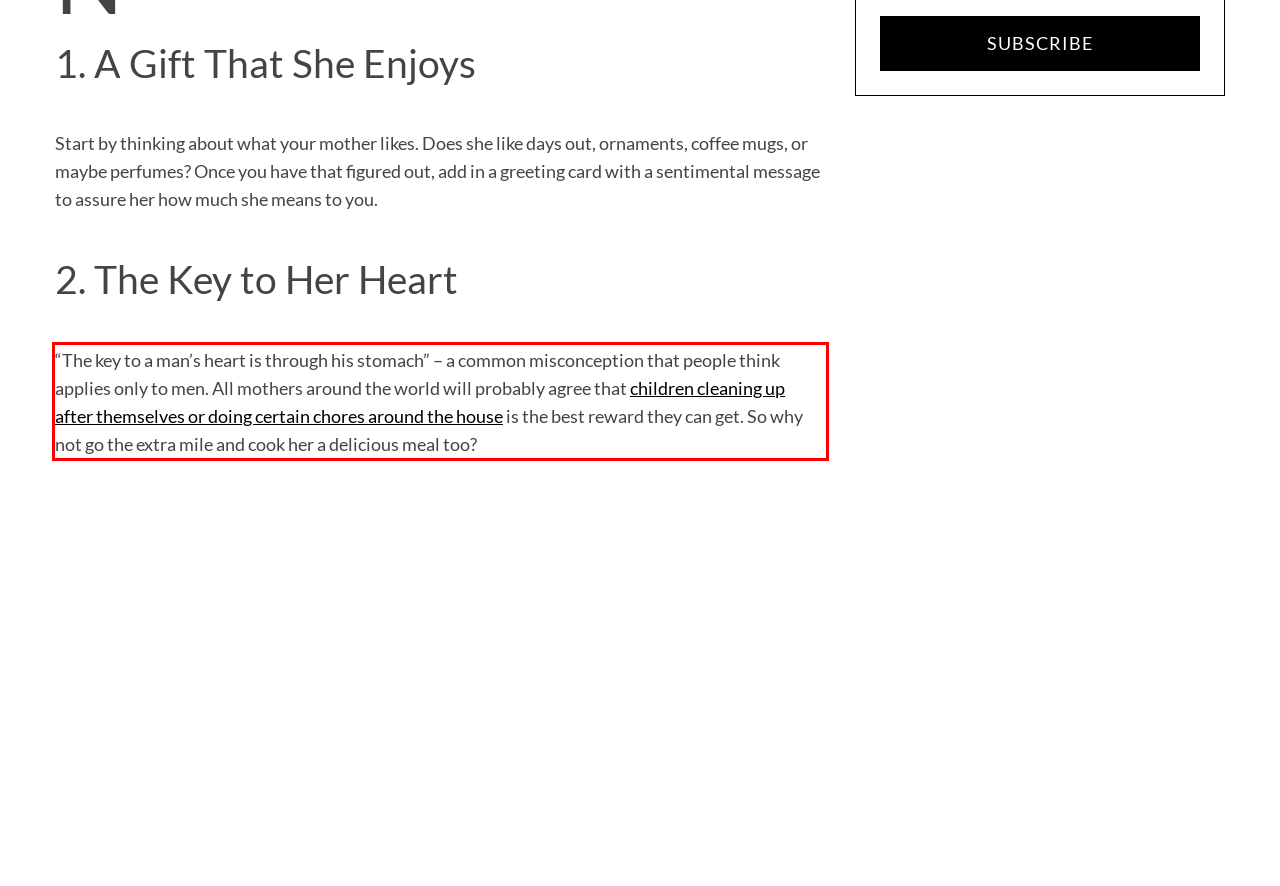View the screenshot of the webpage and identify the UI element surrounded by a red bounding box. Extract the text contained within this red bounding box.

“The key to a man’s heart is through his stomach” – a common misconception that people think applies only to men. All mothers around the world will probably agree that children cleaning up after themselves or doing certain chores around the house is the best reward they can get. So why not go the extra mile and cook her a delicious meal too?